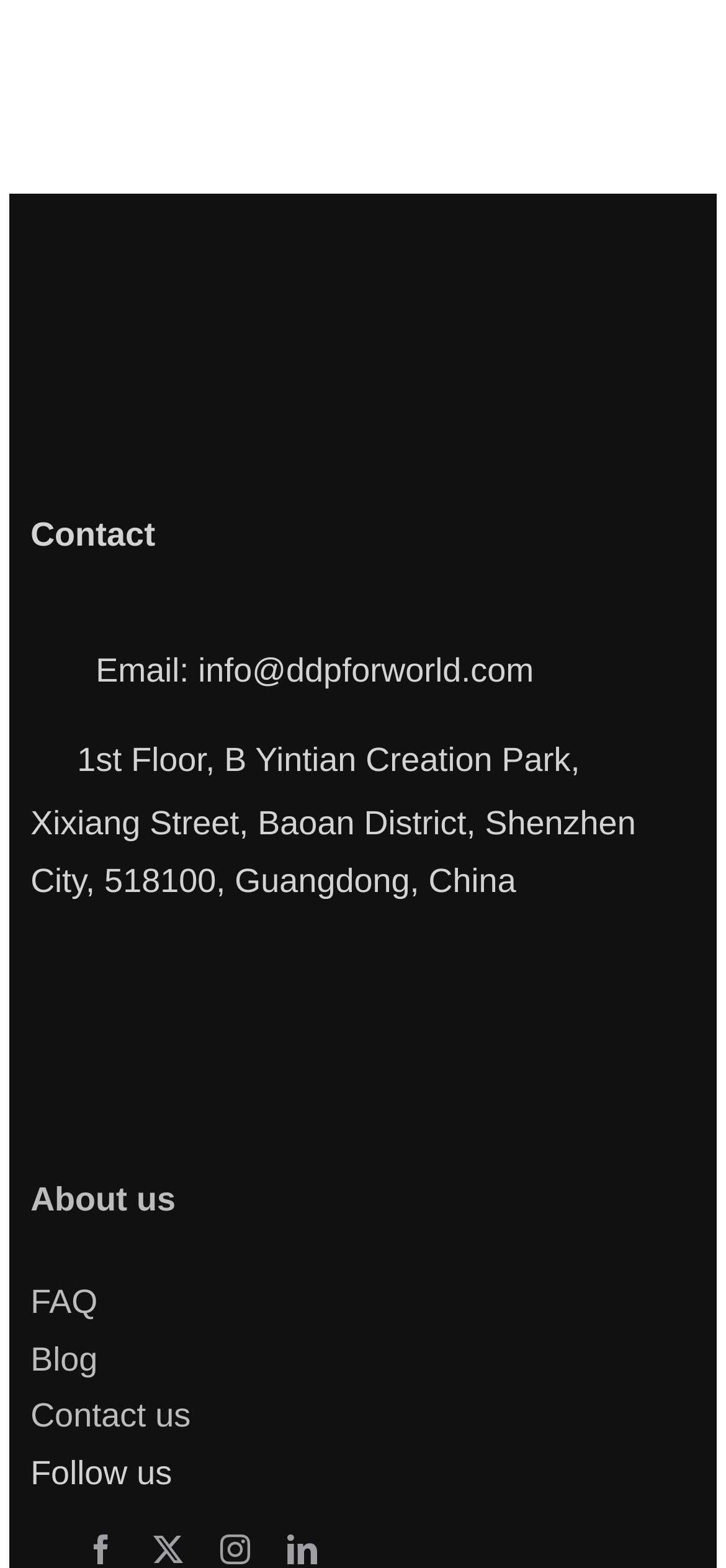Respond concisely with one word or phrase to the following query:
What is the email address of the company?

info@ddpforworld.com